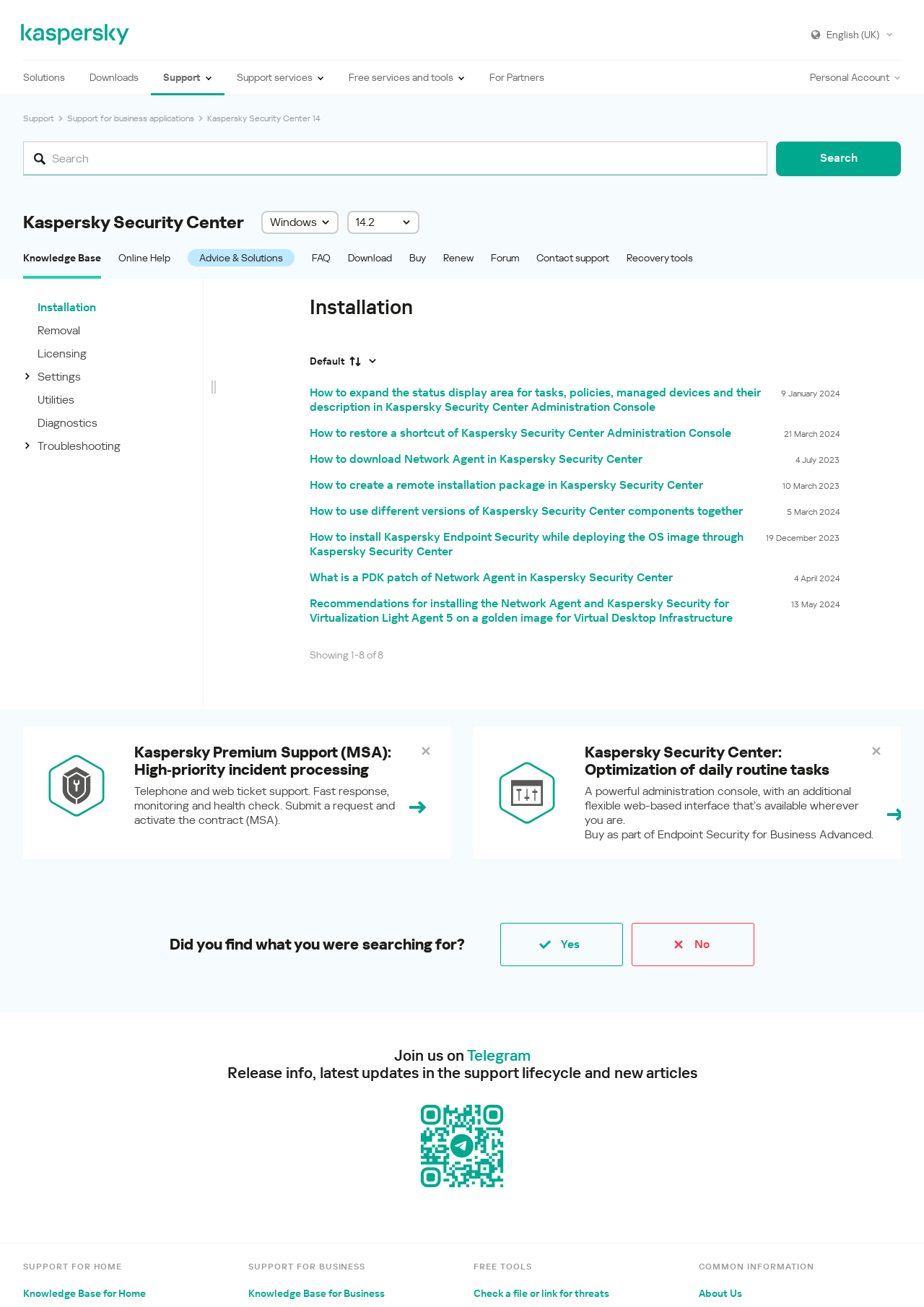Illustrate the webpage's structure and main components comprehensively.

The webpage is titled "Kaspersky Security Center" and has a prominent link to "Kaspersky" at the top left corner. To the top right, there is a dropdown menu with language options, including English (UK), Deutsch, English (Global), and several others. Below the language options, there is a button labeled "Toggle dropdown" and a static text "Personal Account".

The main content of the page is divided into several sections. On the top left, there are links to "Solutions", "Downloads", and "Support", with a small image icon next to each link. Below these links, there are three sections with static text "Support services", "Free services and tools", and a third section with an image icon.

To the right of these sections, there is a main content area with a search bar at the top, accompanied by a "Search" button. Below the search bar, there are several links to support resources, including "Knowledge Base", "Online Help", "Advice & Solutions", and others.

Further down the page, there is a section with links to specific support topics, such as "Installation", "Removal", and "Licensing". Next to this section, there is a button labeled "Settings" and another section with links to "Utilities" and "Diagnostics".

The main content area also features a list of articles with titles such as "How to expand the status display area for tasks, policies, managed devices and their description in Kaspersky Security Center Administration Console" and several others. Each article has a link to its content.

At the bottom of the page, there are two sections with promotional content, one for "Kaspersky Premium Support (MSA)" and another for "Kaspersky Security Center: Optimization of daily routine tasks". Each section has a heading, a brief description, and a "Close" button.

Finally, at the very bottom of the page, there is a feedback section with a question "Did you find what you were searching for?" and two buttons labeled "Yes" and "No".